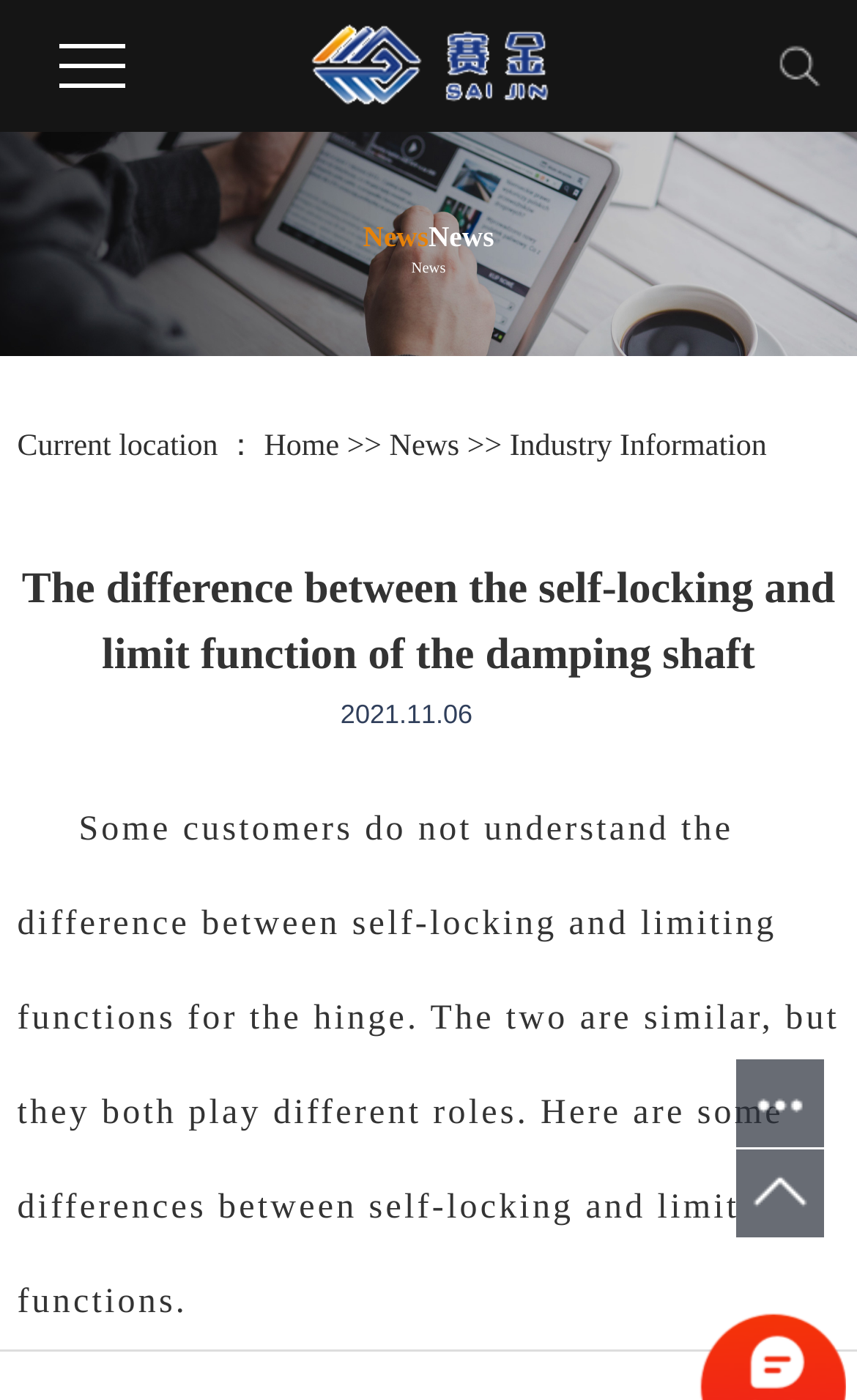Respond to the following question with a brief word or phrase:
How many links are there in the navigation bar?

3